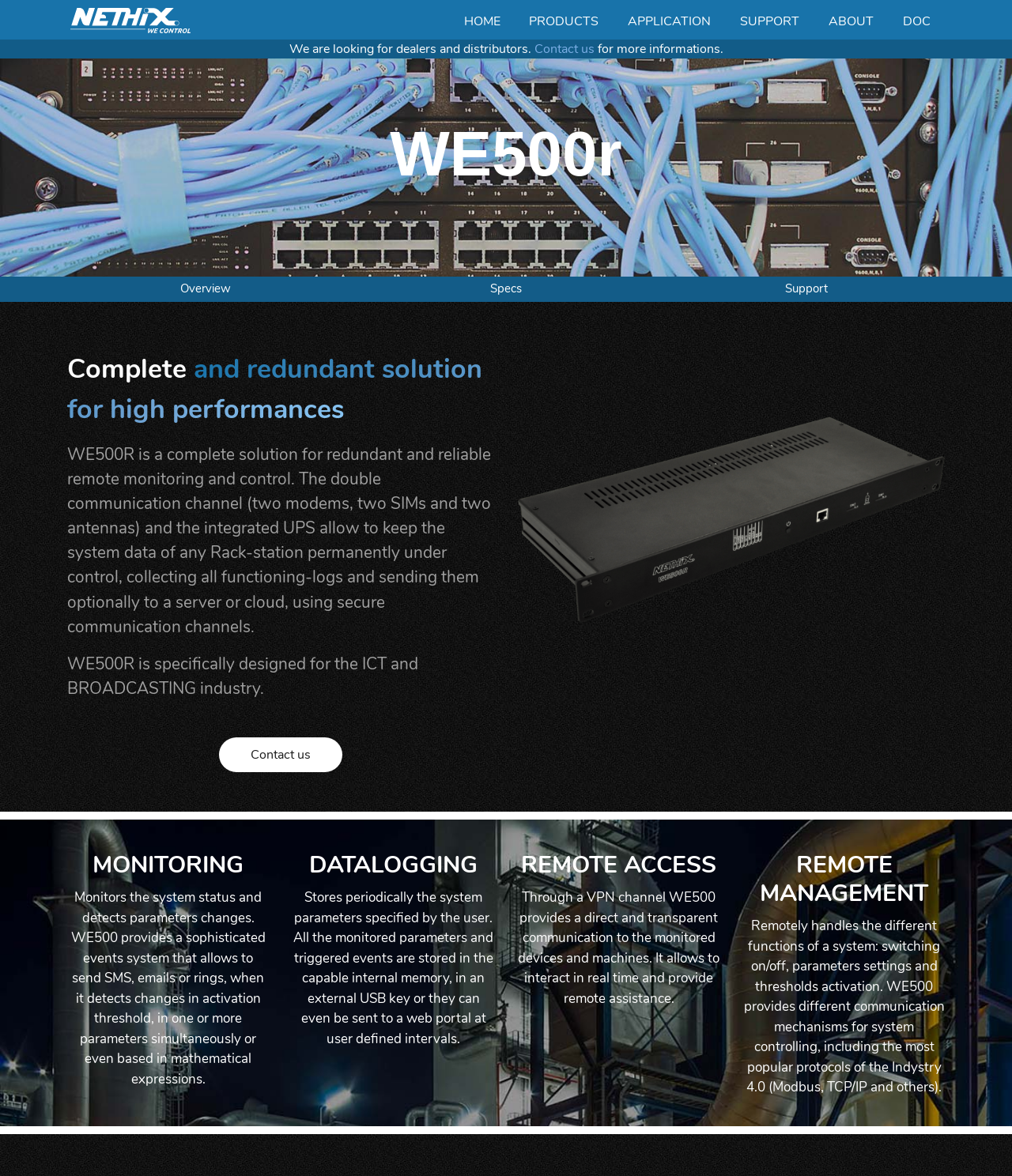Identify the bounding box coordinates of the area that should be clicked in order to complete the given instruction: "Click HOME". The bounding box coordinates should be four float numbers between 0 and 1, i.e., [left, top, right, bottom].

[0.444, 0.011, 0.509, 0.026]